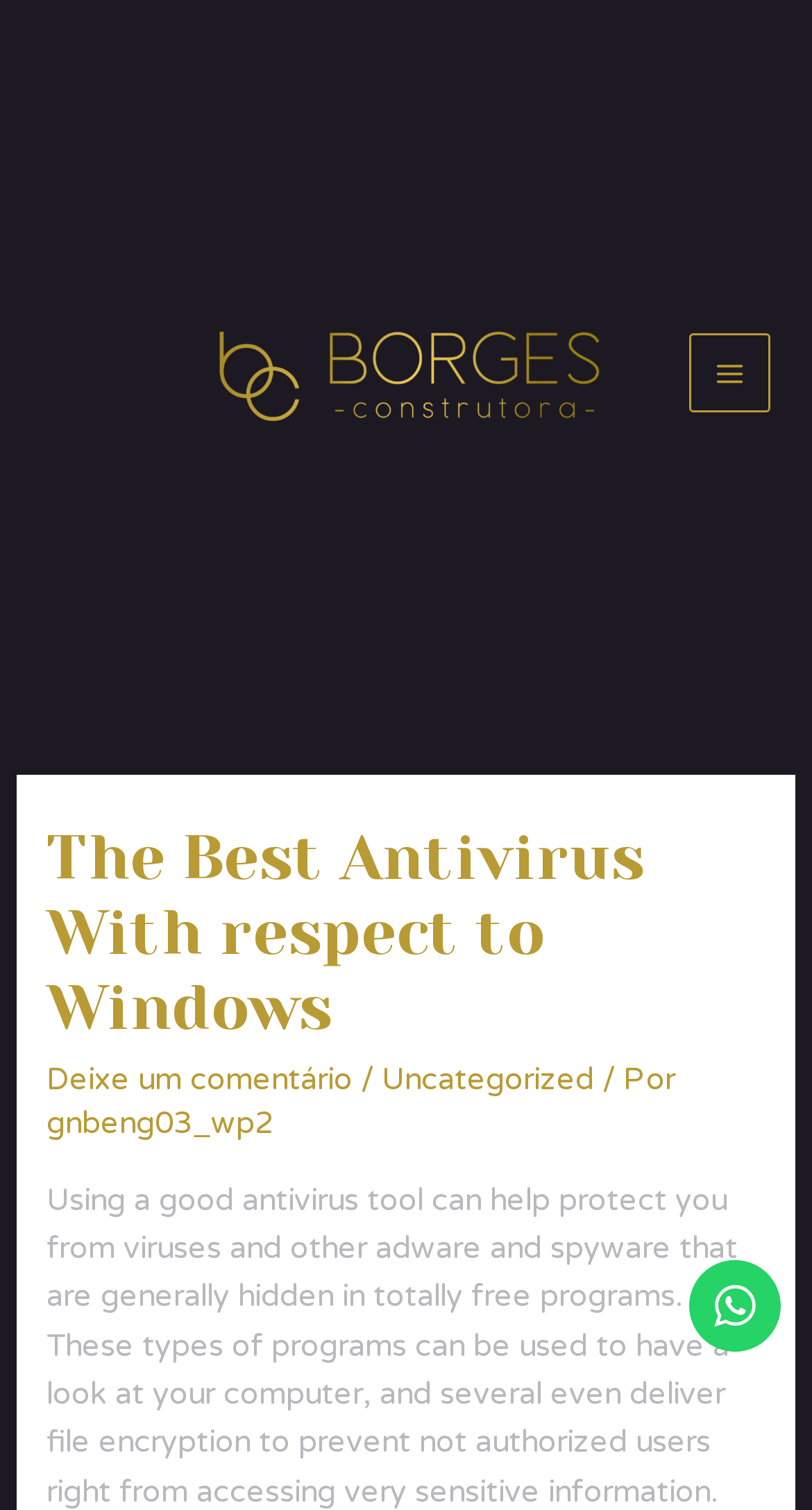Provide a one-word or one-phrase answer to the question:
What is the function of the 'MAIN MENU' button?

Expand menu